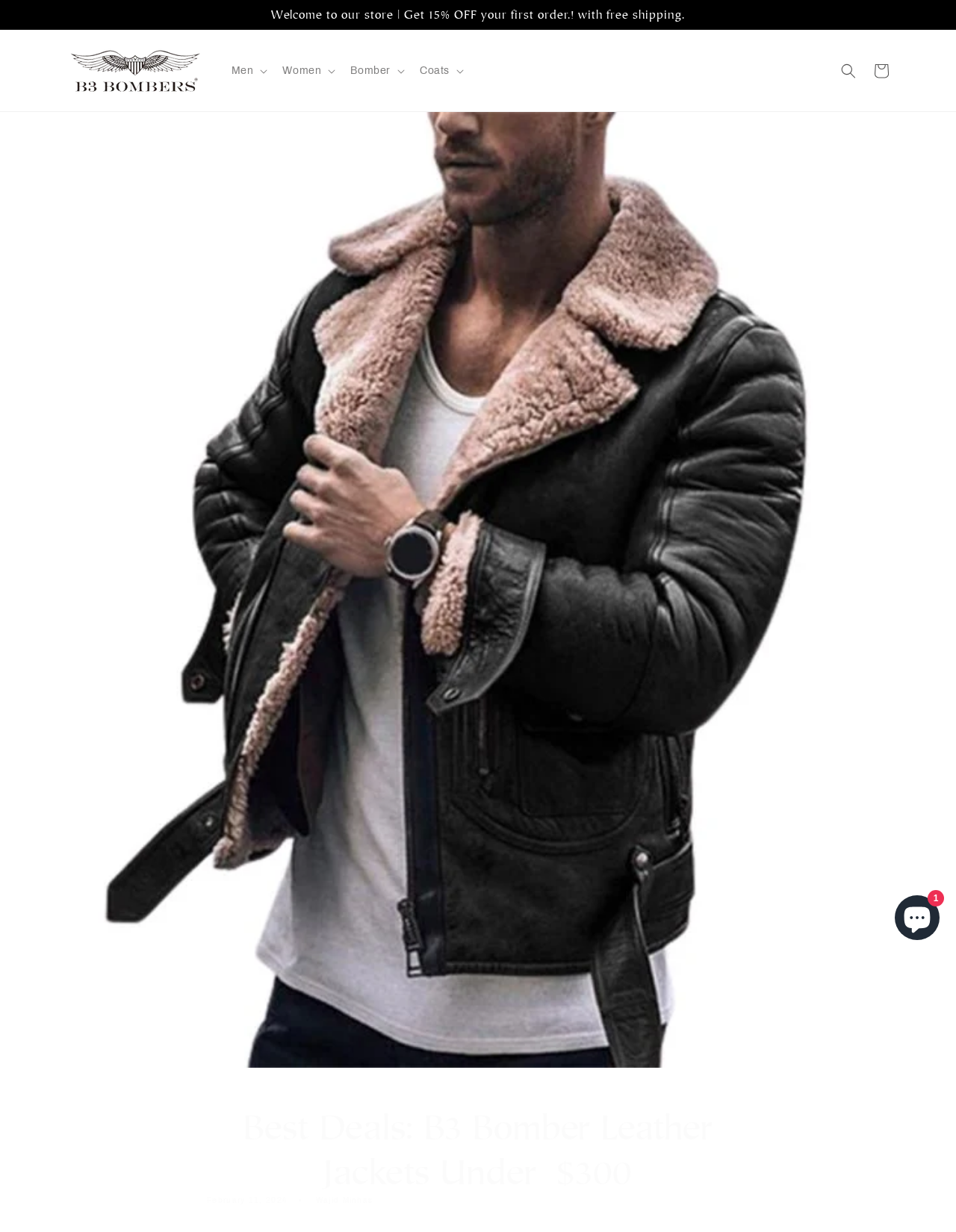Is the chat window open?
Based on the visual details in the image, please answer the question thoroughly.

The chat window button is labeled 'Chat window' and its expanded property is set to True, which indicates that the chat window is currently open.